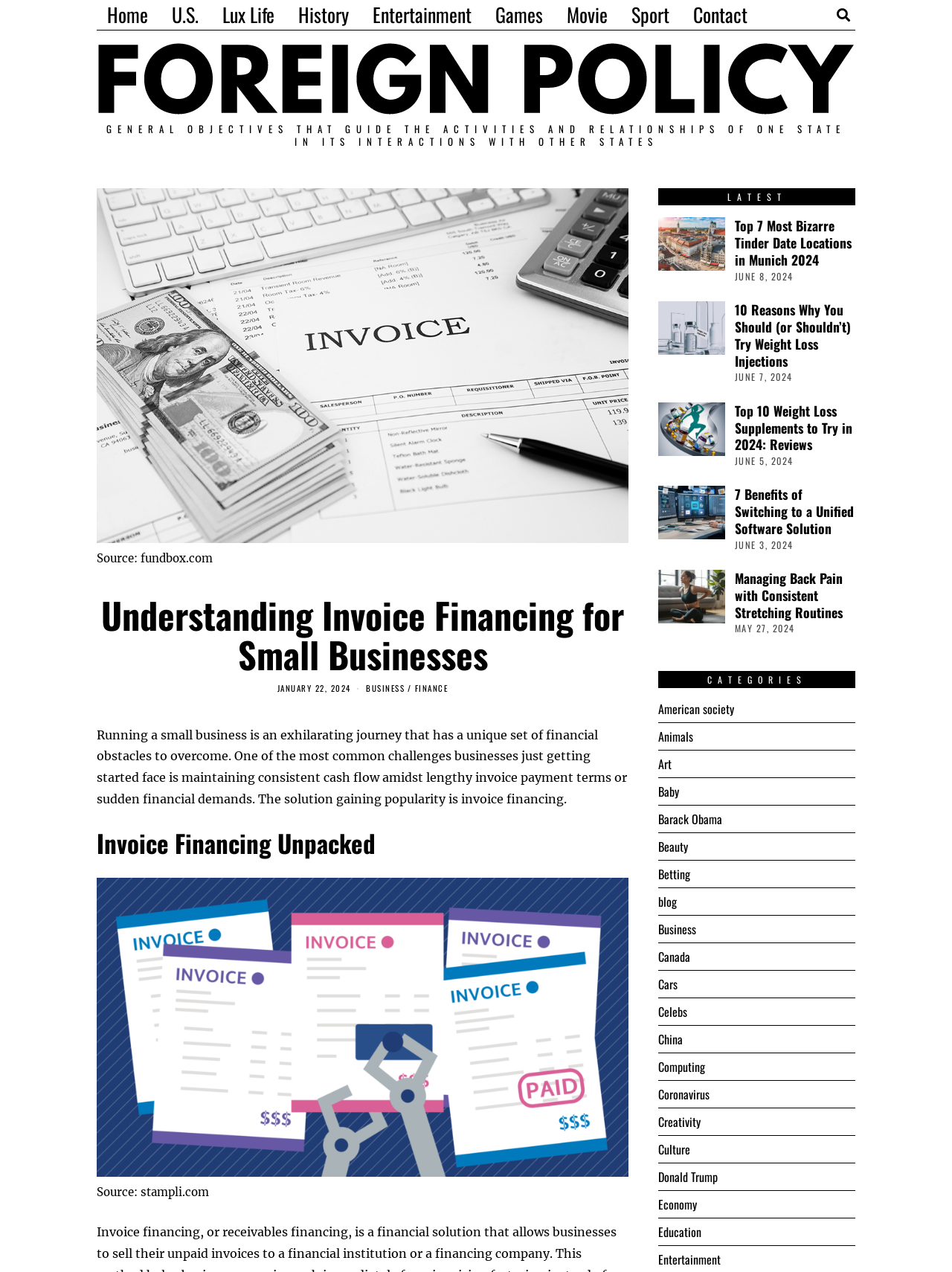Please give a succinct answer using a single word or phrase:
What is the category of the link 'American society'?

CATEGORIES